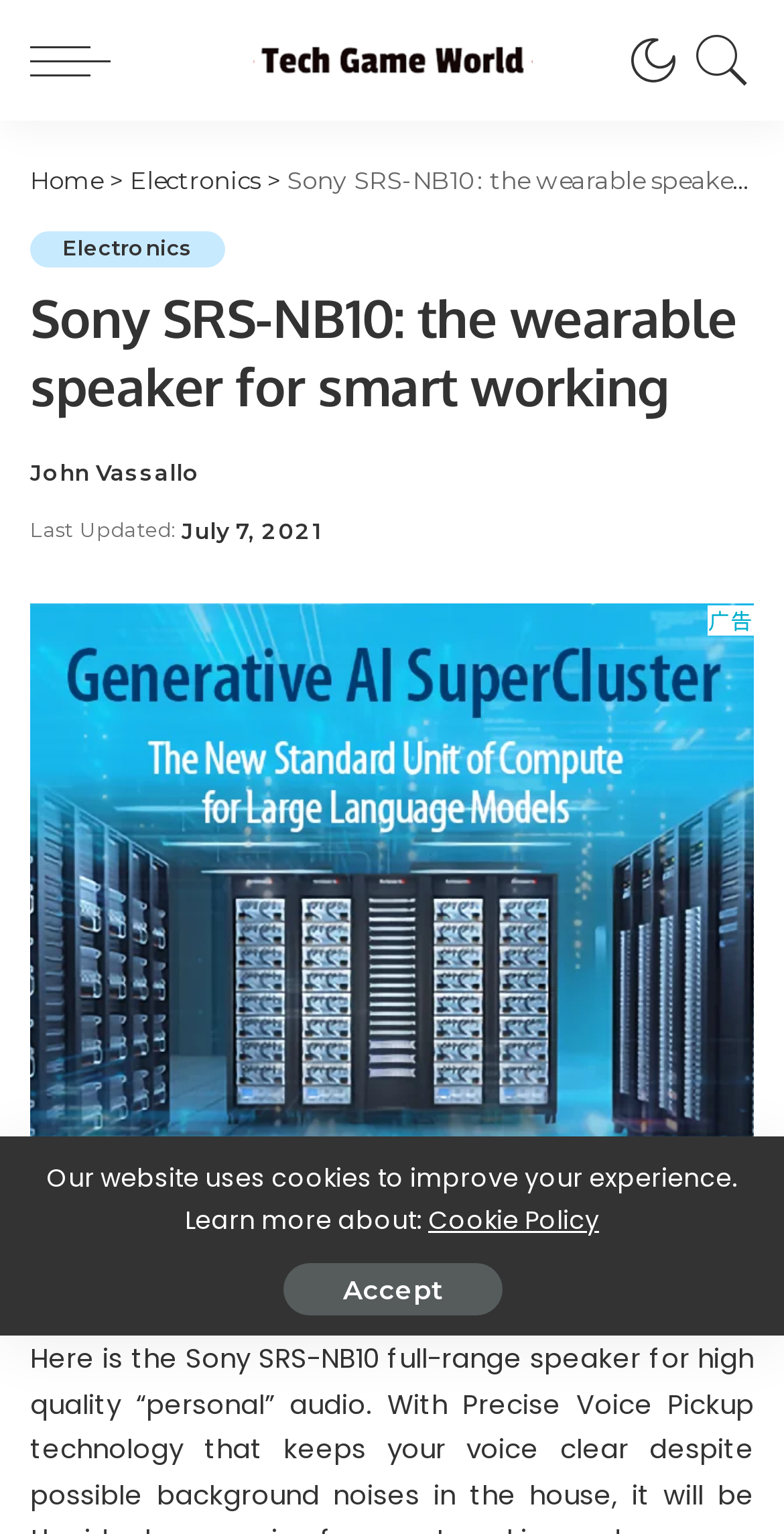Please find the bounding box for the UI component described as follows: "Web Hosting Articles".

None